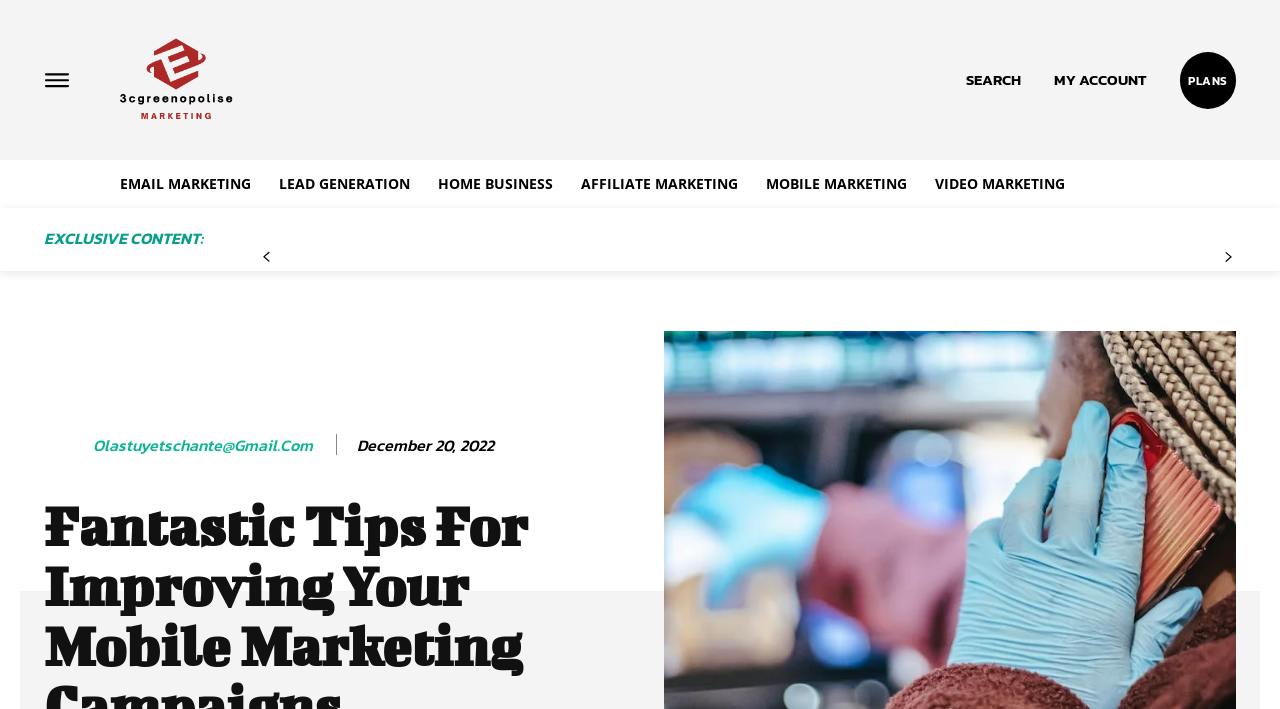Specify the bounding box coordinates of the area that needs to be clicked to achieve the following instruction: "Click on the 'CRICUT' link".

None